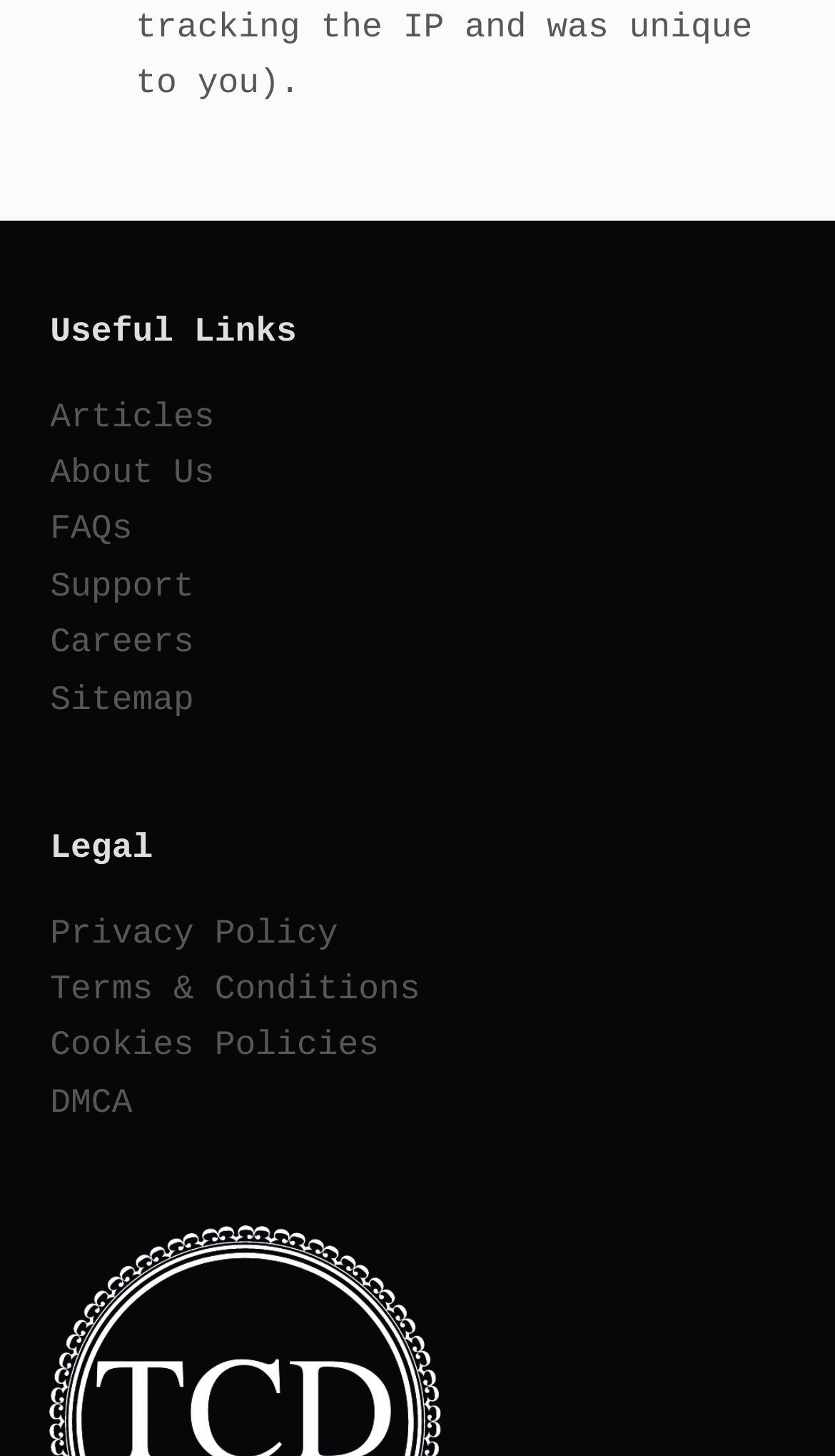Locate the bounding box for the described UI element: "DMCA". Ensure the coordinates are four float numbers between 0 and 1, formatted as [left, top, right, bottom].

[0.06, 0.743, 0.159, 0.771]